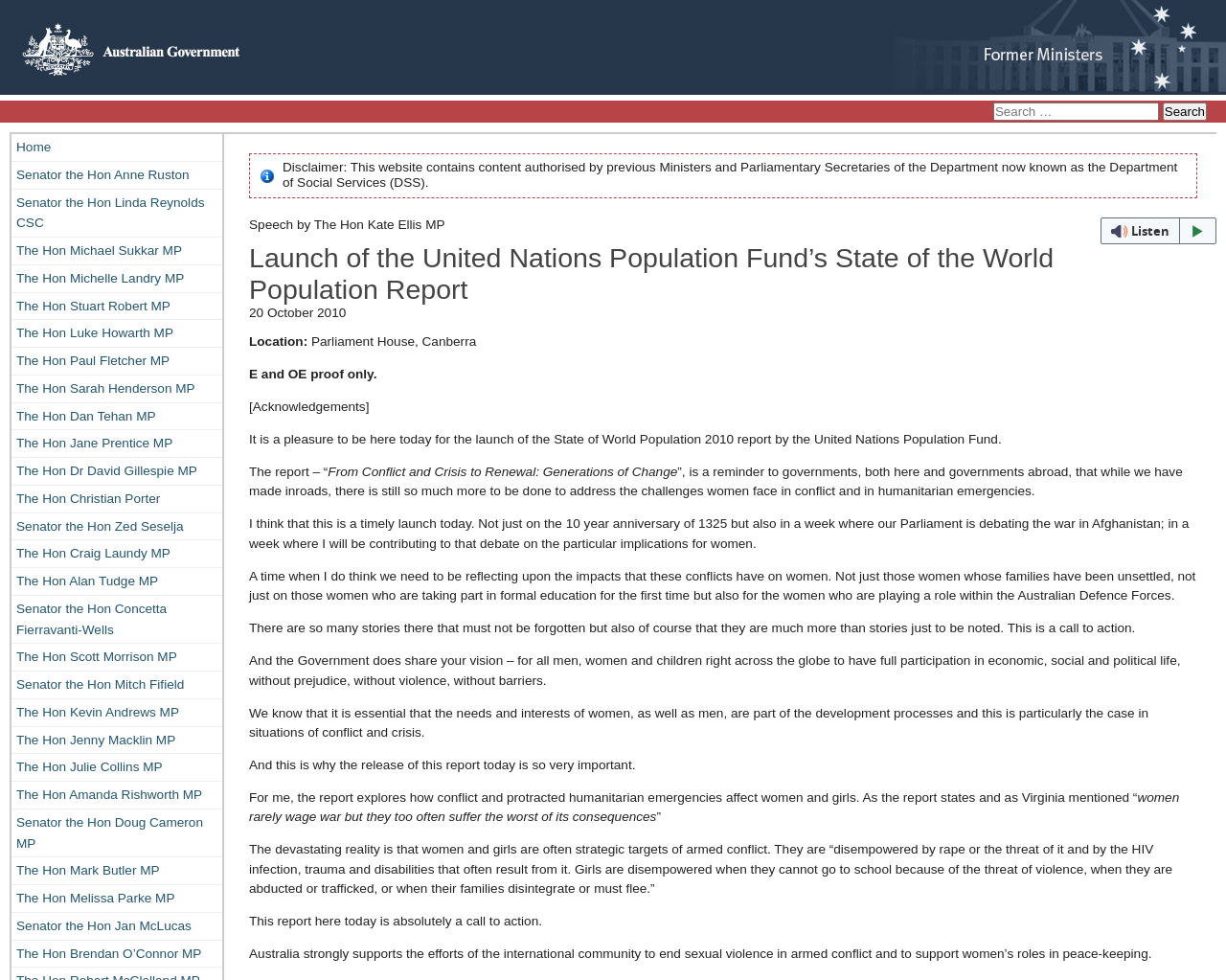Identify and provide the main heading of the webpage.

Launch of the United Nations Population Fund’s State of the World Population Report